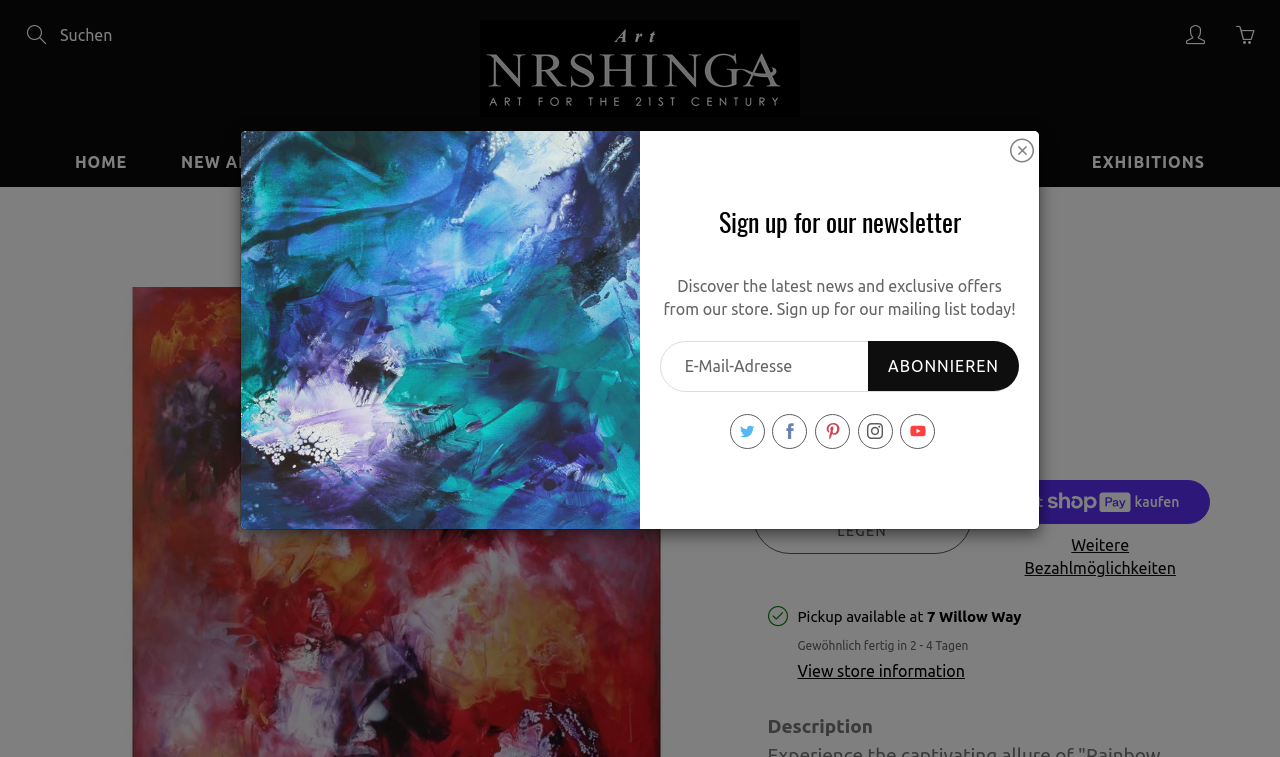Determine the bounding box coordinates of the region to click in order to accomplish the following instruction: "Search for abstract paintings". Provide the coordinates as four float numbers between 0 and 1, specifically [left, top, right, bottom].

[0.016, 0.026, 0.109, 0.067]